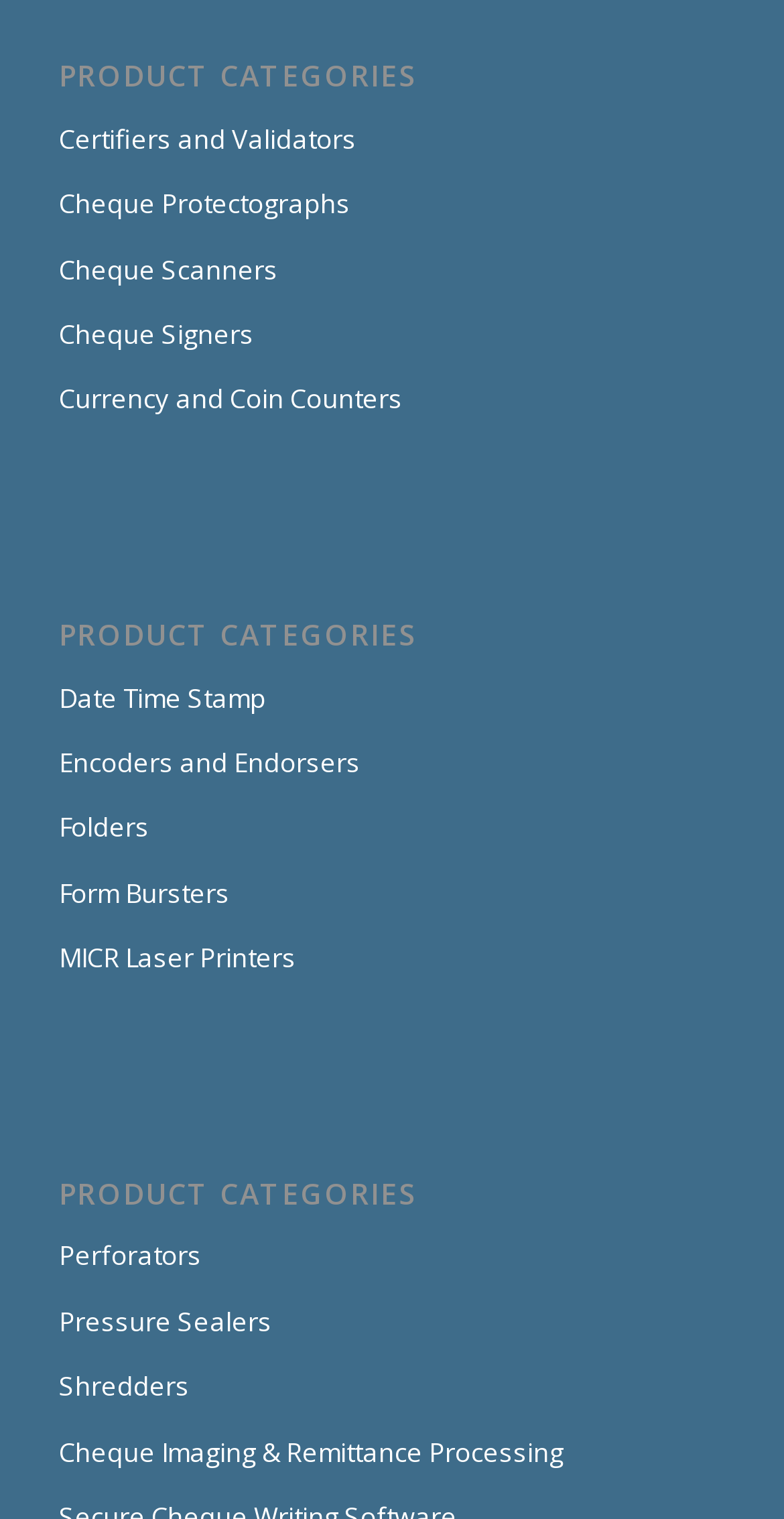Identify the bounding box coordinates of the specific part of the webpage to click to complete this instruction: "Check out Date Time Stamp".

[0.075, 0.439, 0.925, 0.482]